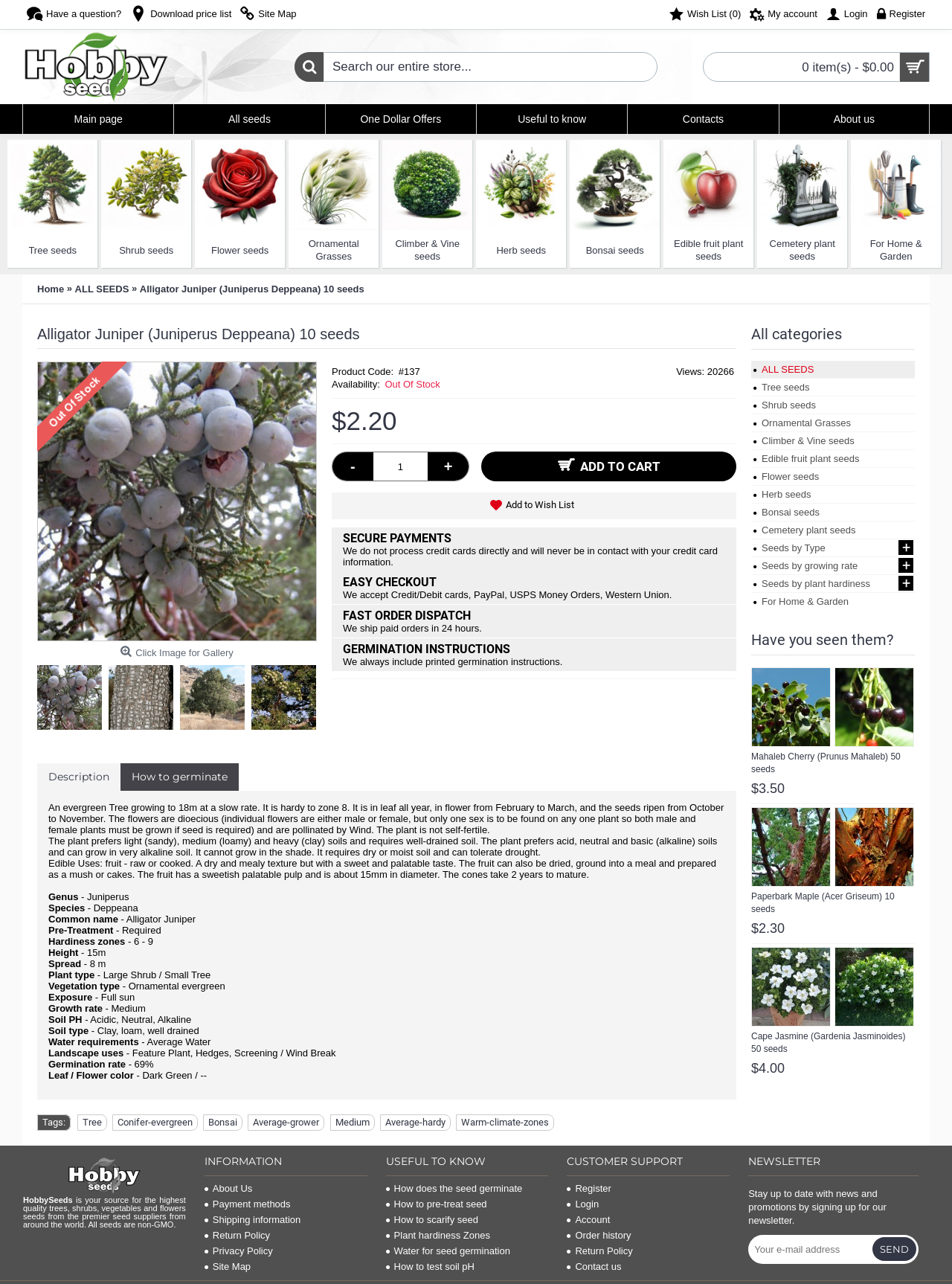Determine the bounding box coordinates of the region I should click to achieve the following instruction: "Go to main page". Ensure the bounding box coordinates are four float numbers between 0 and 1, i.e., [left, top, right, bottom].

[0.024, 0.081, 0.182, 0.104]